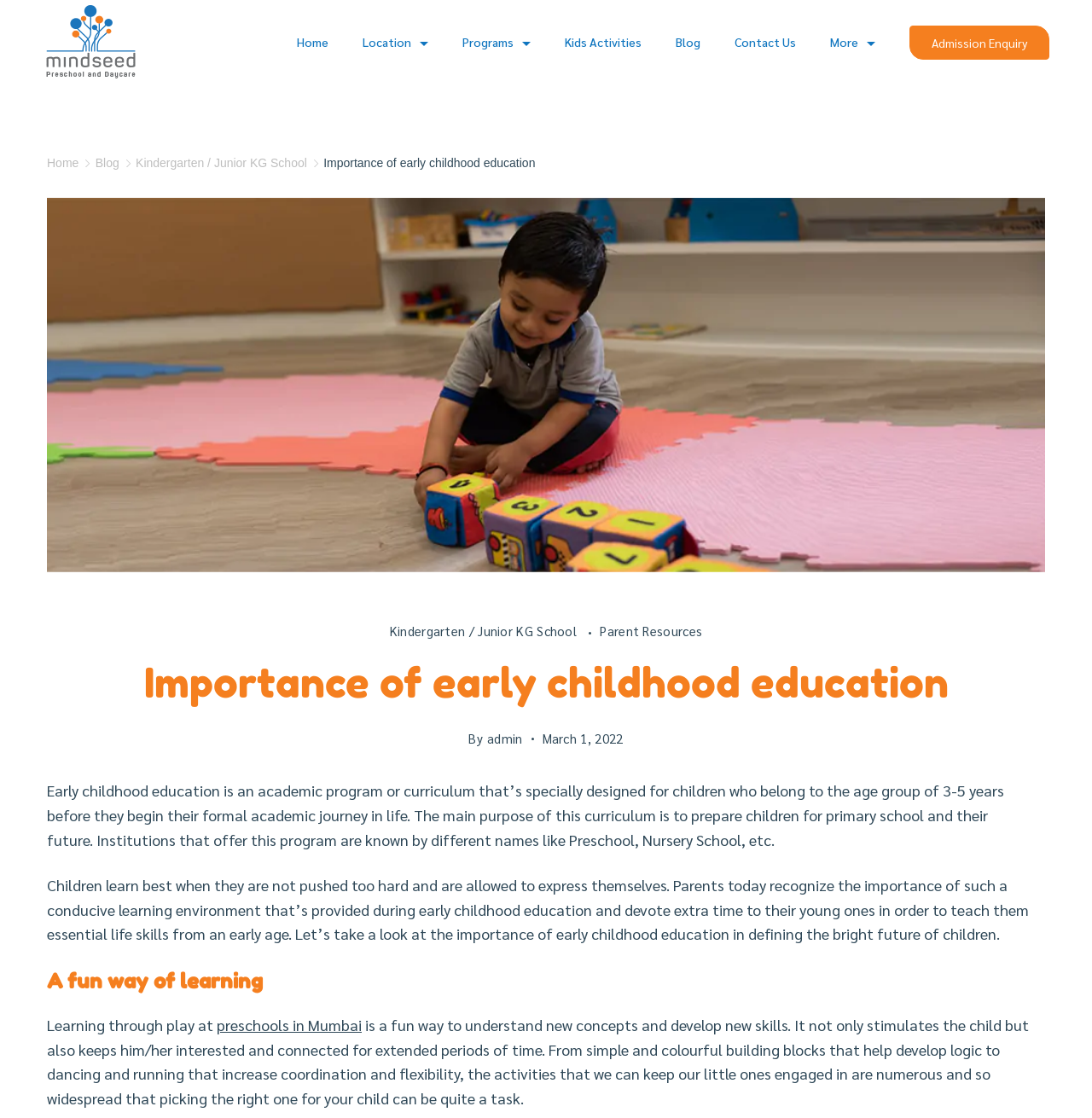What is the importance of early childhood education?
Using the information from the image, give a concise answer in one word or a short phrase.

Defining the bright future of children